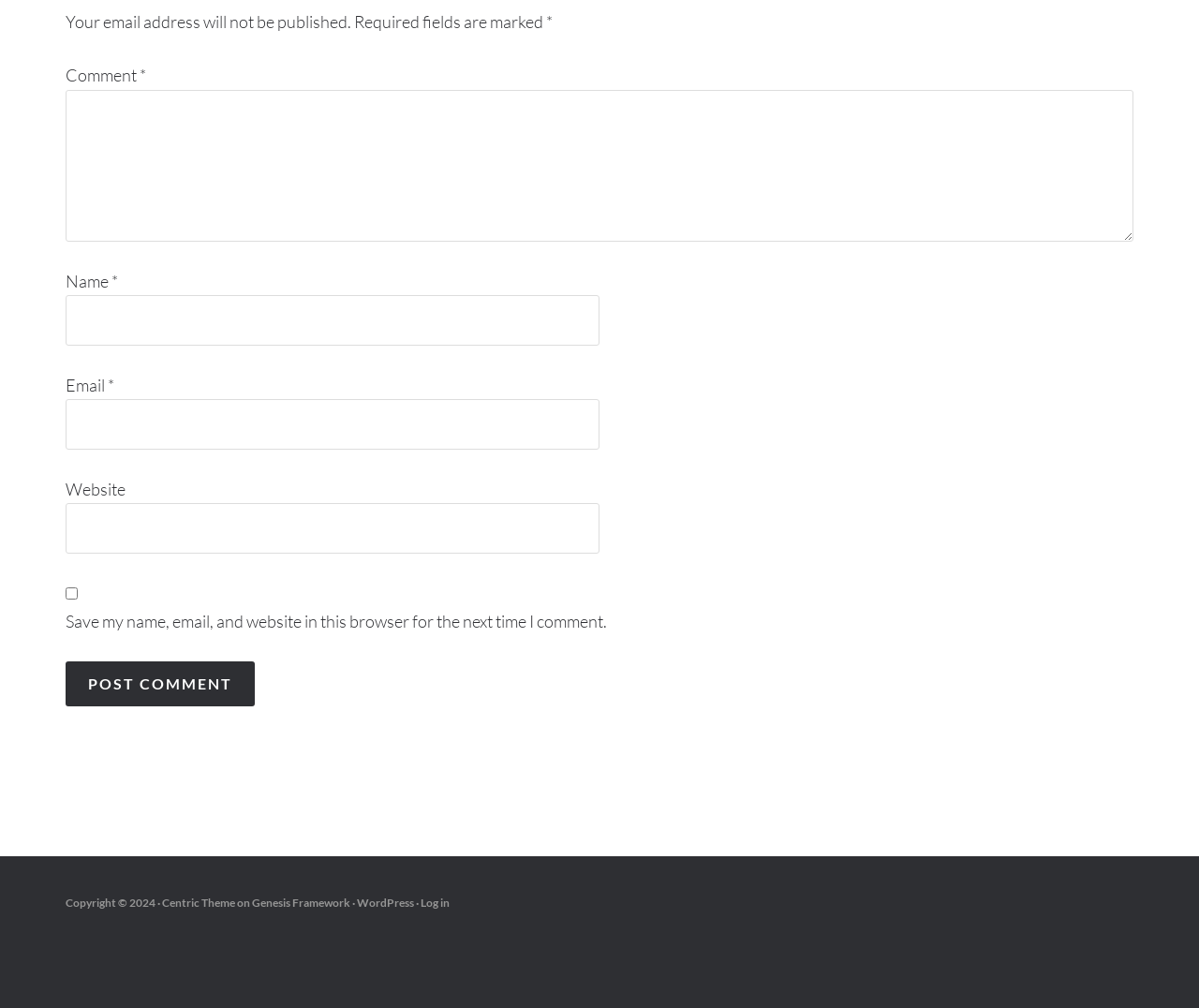What are the links at the bottom of the page?
Look at the image and respond with a one-word or short-phrase answer.

Theme and framework links